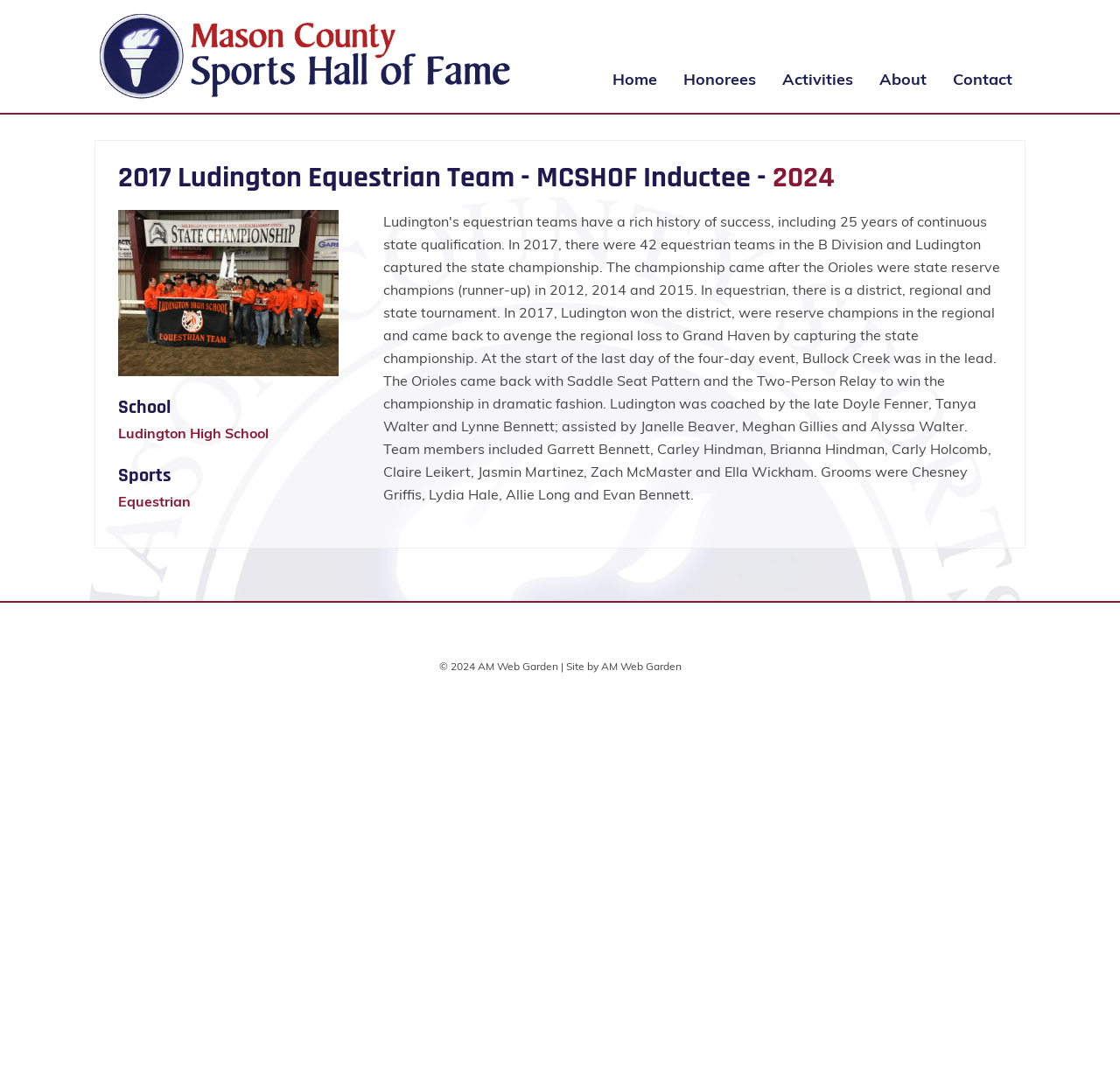From the element description Join our email list, predict the bounding box coordinates of the UI element. The coordinates must be specified in the format (top-left x, top-left y, bottom-right x, bottom-right y) and should be within the 0 to 1 range.

None